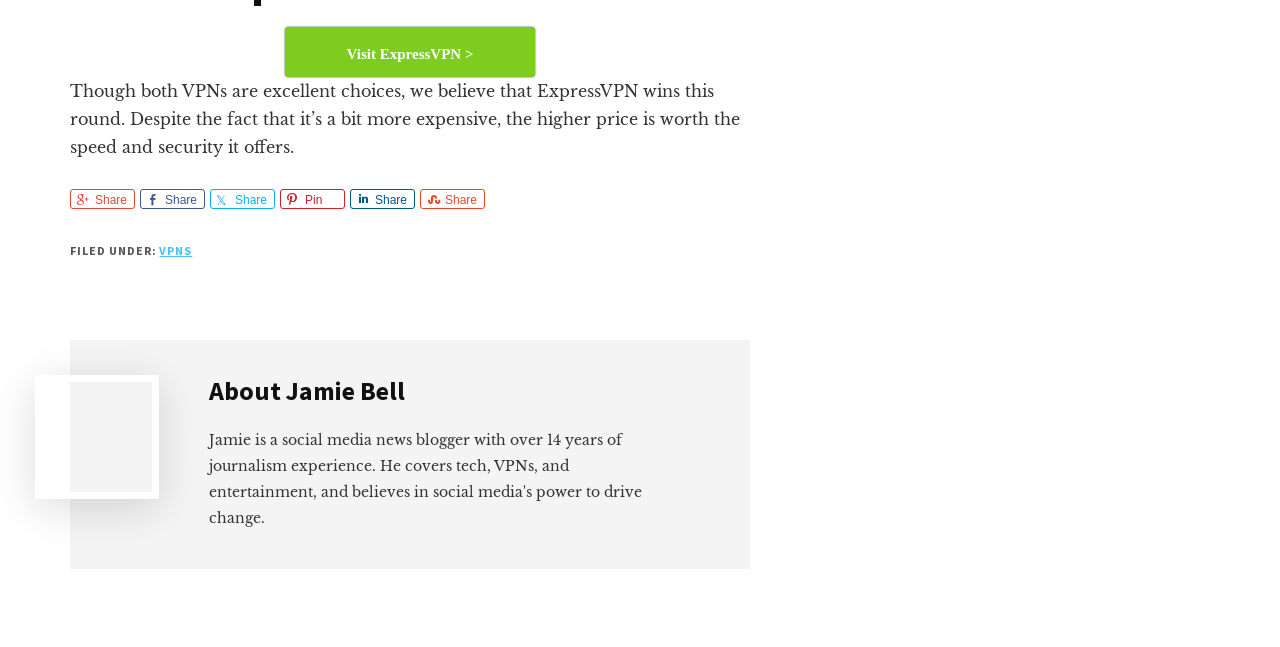Locate the bounding box coordinates of the clickable area to execute the instruction: "Visit Scarleteen website". Provide the coordinates as four float numbers between 0 and 1, represented as [left, top, right, bottom].

None